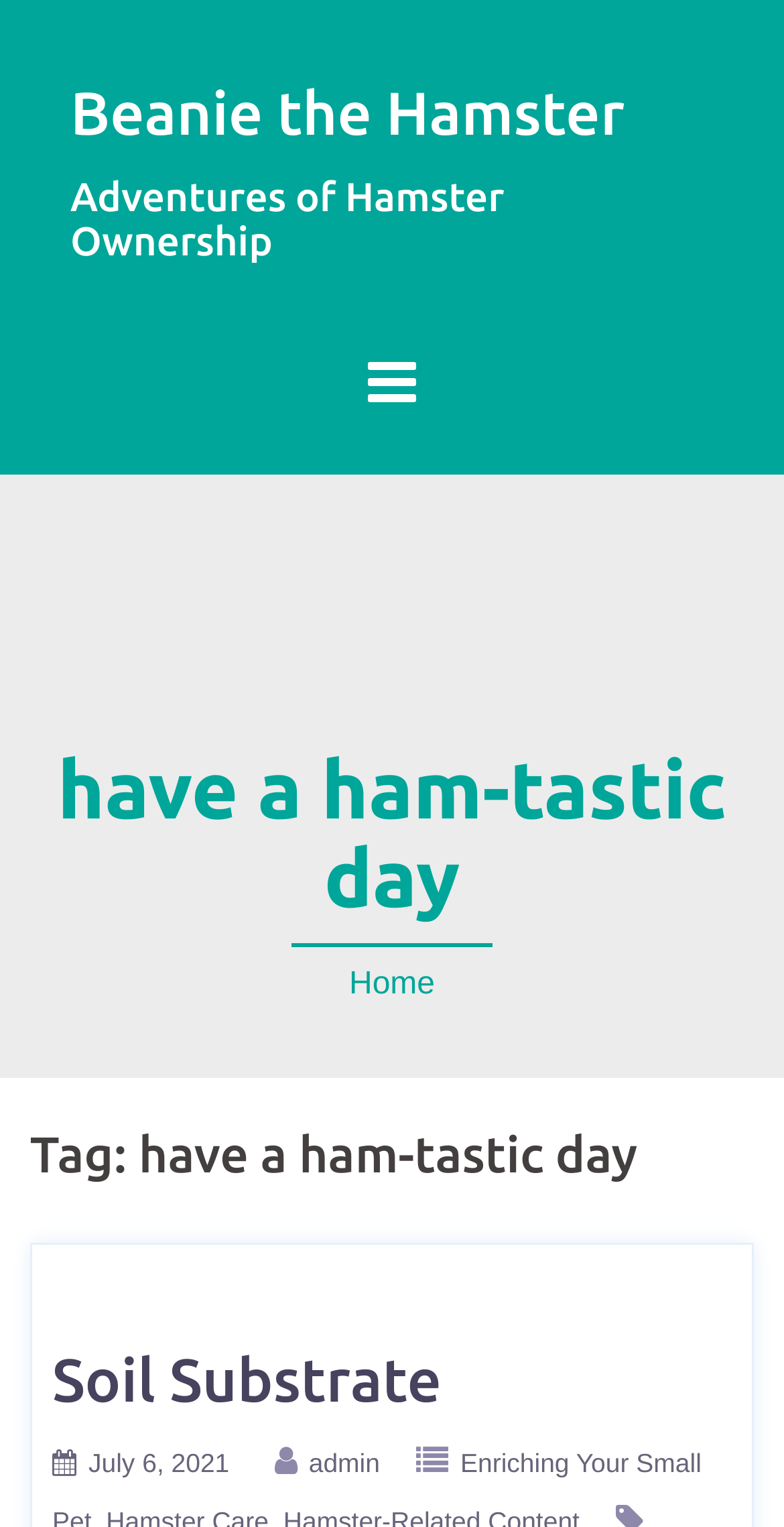Identify the bounding box for the element characterized by the following description: "Soil Substrate".

[0.067, 0.881, 0.563, 0.926]